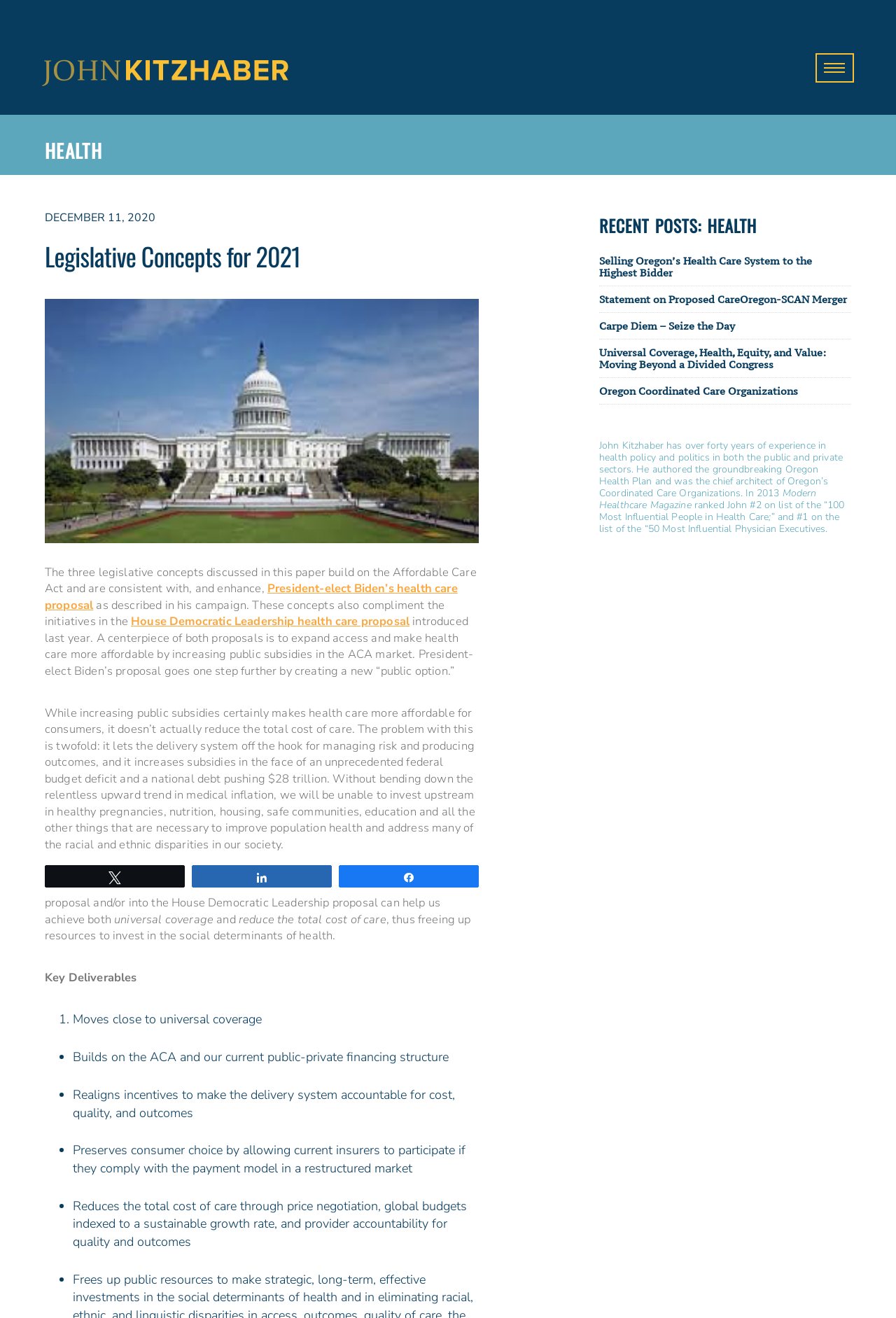What is the title of the recent post? Based on the image, give a response in one word or a short phrase.

Selling Oregon’s Health Care System to the Highest Bidder